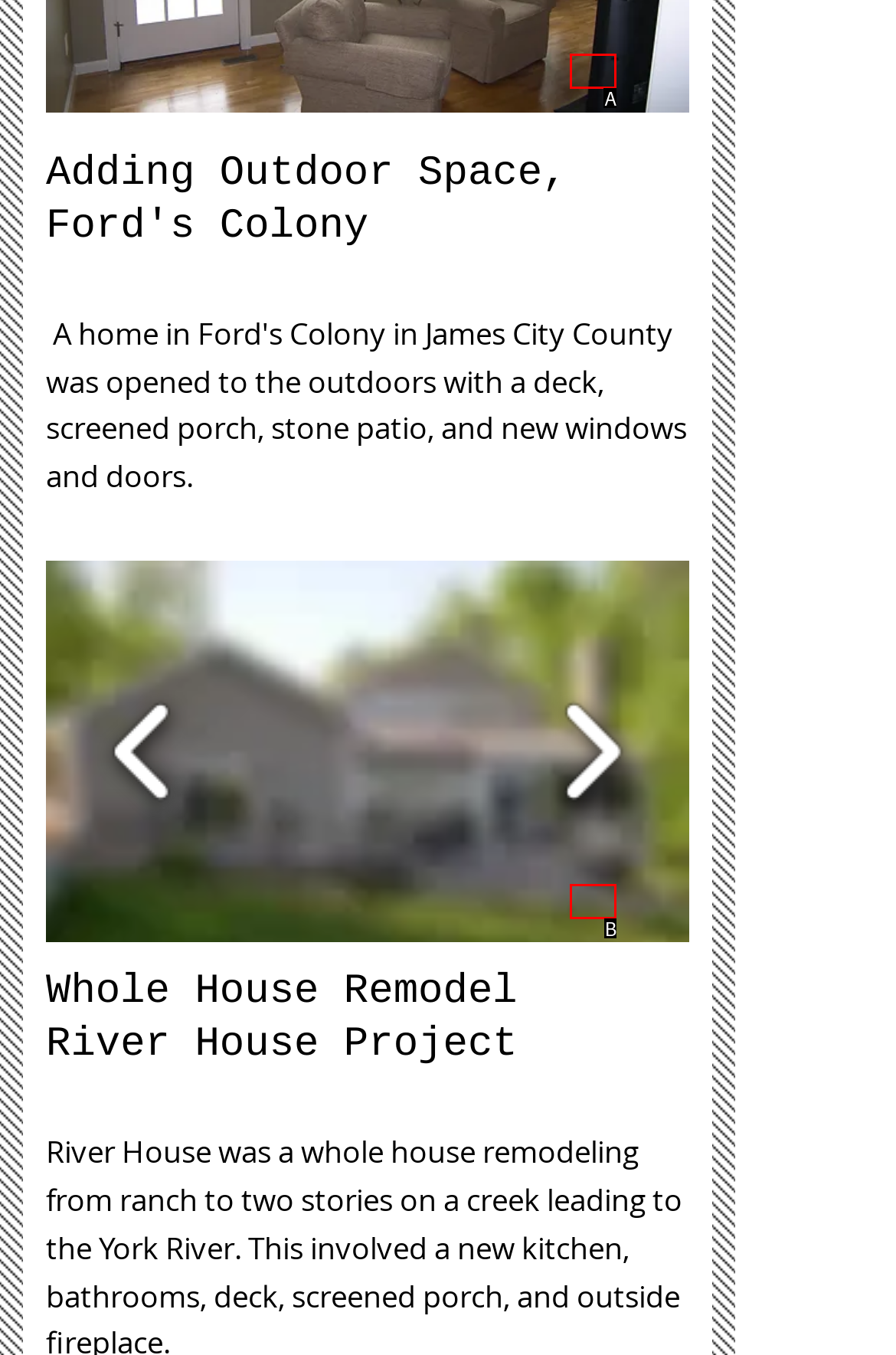From the choices provided, which HTML element best fits the description: parent_node: 1/3 aria-label="play"? Answer with the appropriate letter.

A